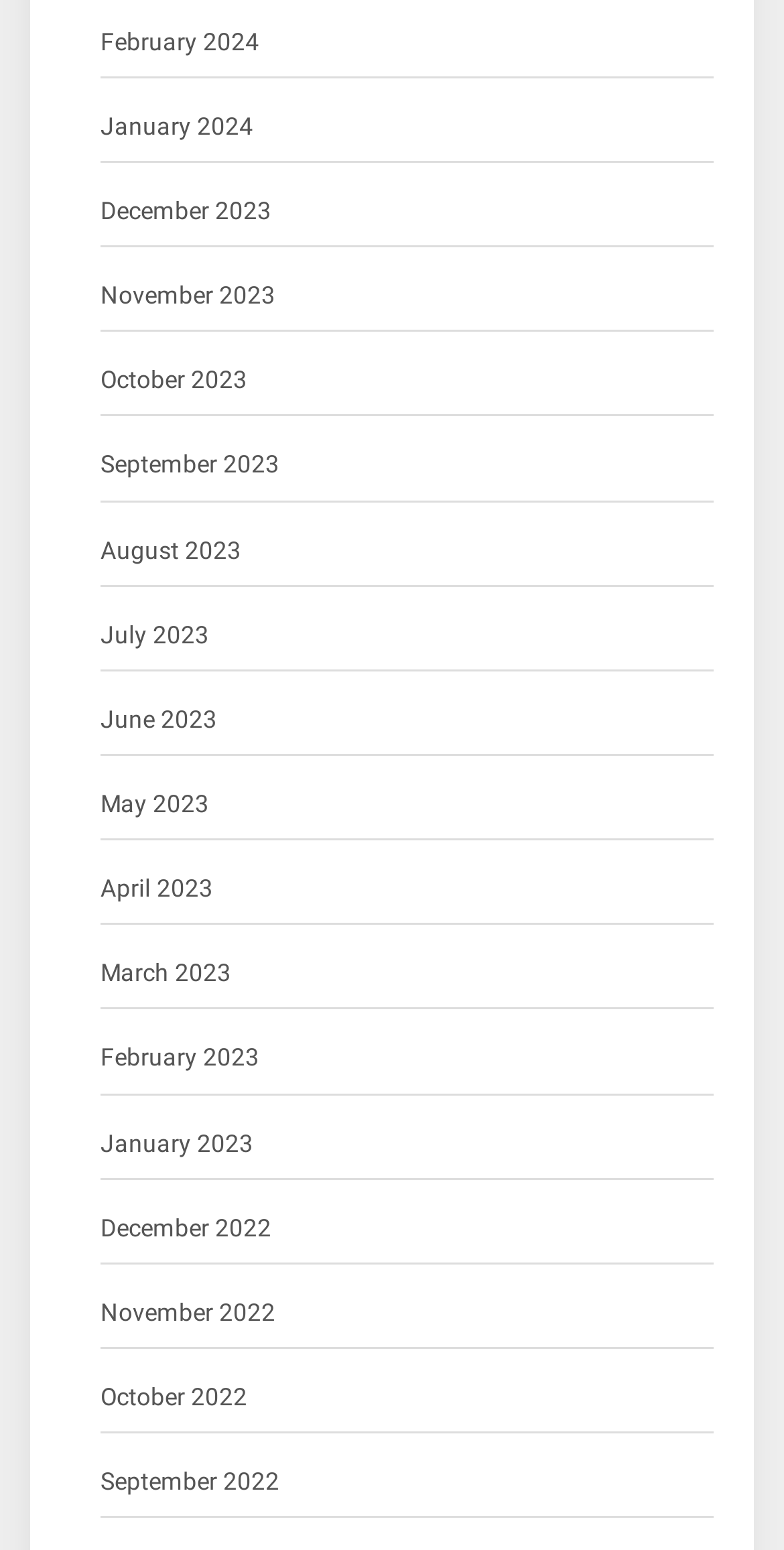How many links are listed on the webpage?
Using the image, provide a concise answer in one word or a short phrase.

24